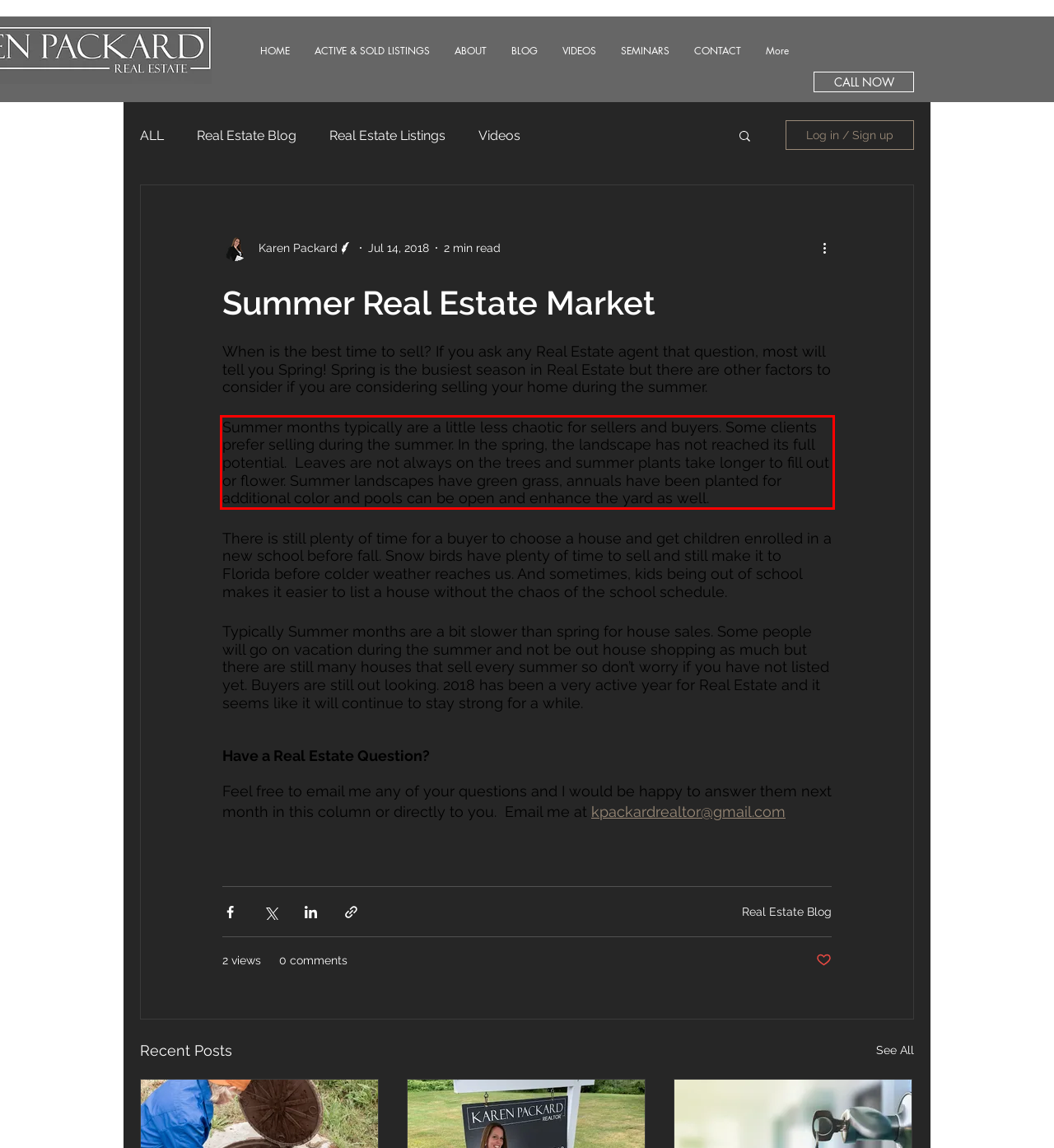The screenshot you have been given contains a UI element surrounded by a red rectangle. Use OCR to read and extract the text inside this red rectangle.

Summer months typically are a little less chaotic for sellers and buyers. Some clients prefer selling during the summer. In the spring, the landscape has not reached its full potential. Leaves are not always on the trees and summer plants take longer to fill out or flower. Summer landscapes have green grass, annuals have been planted for additional color and pools can be open and enhance the yard as well.